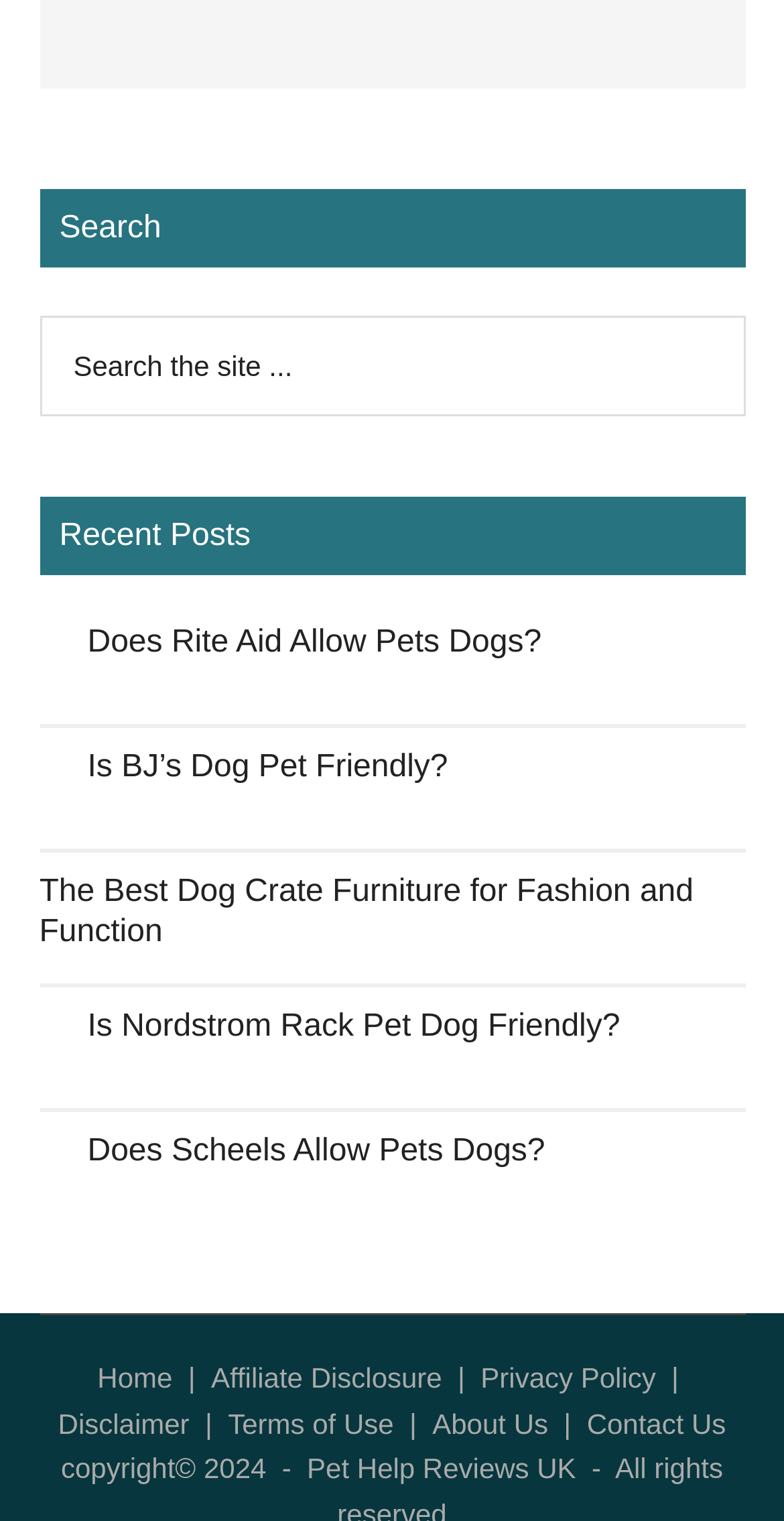What is the purpose of the links at the bottom of the page?
Based on the content of the image, thoroughly explain and answer the question.

The links at the bottom of the page, such as 'Home', 'Affiliate Disclosure', 'Privacy Policy', and others, seem to be part of the website's navigation system, allowing users to access different sections or pages of the site.